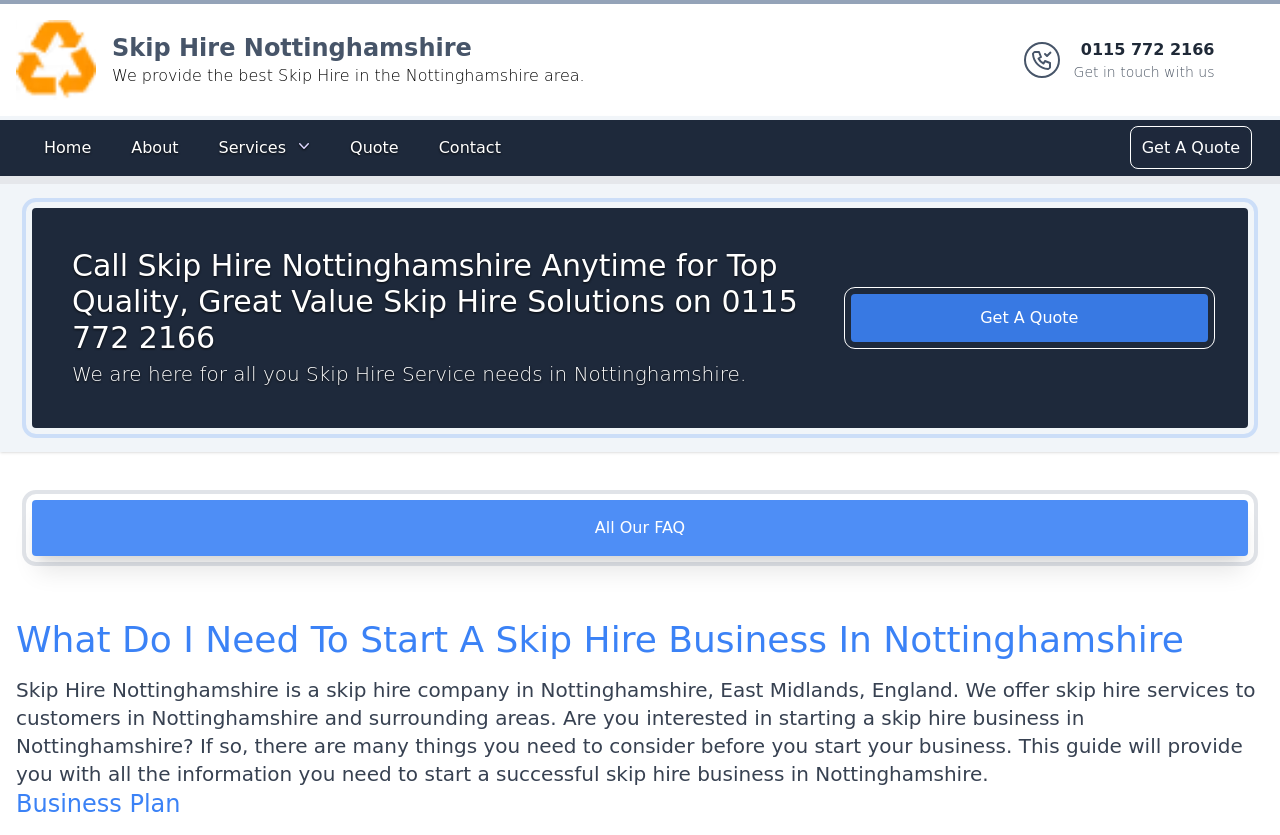Please specify the coordinates of the bounding box for the element that should be clicked to carry out this instruction: "Get in touch with us". The coordinates must be four float numbers between 0 and 1, formatted as [left, top, right, bottom].

[0.839, 0.046, 0.949, 0.098]